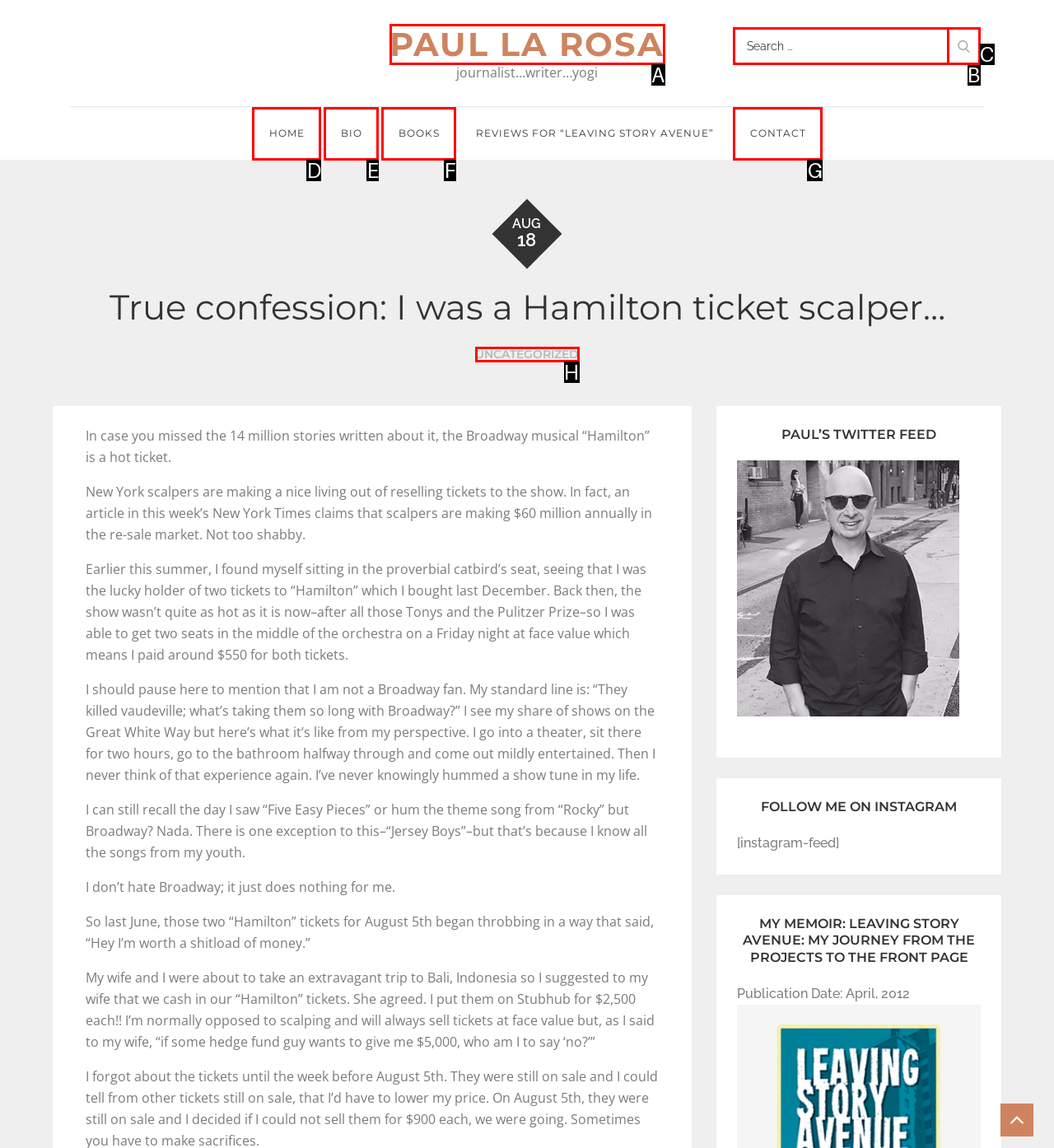Point out the option that aligns with the description: Windbreaker
Provide the letter of the corresponding choice directly.

None